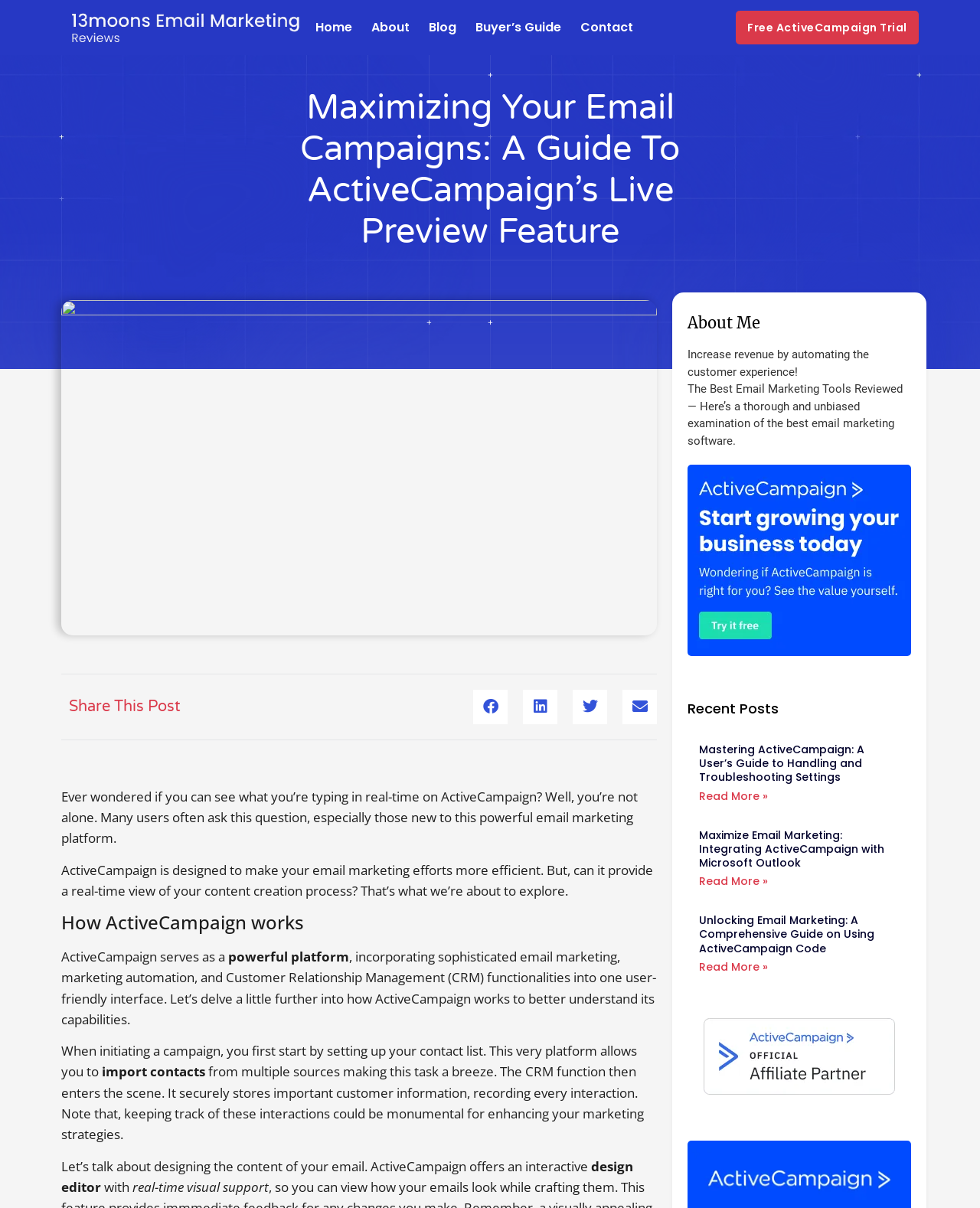What is the benefit of using ActiveCampaign's CRM function?
Give a one-word or short-phrase answer derived from the screenshot.

Enhancing marketing strategies